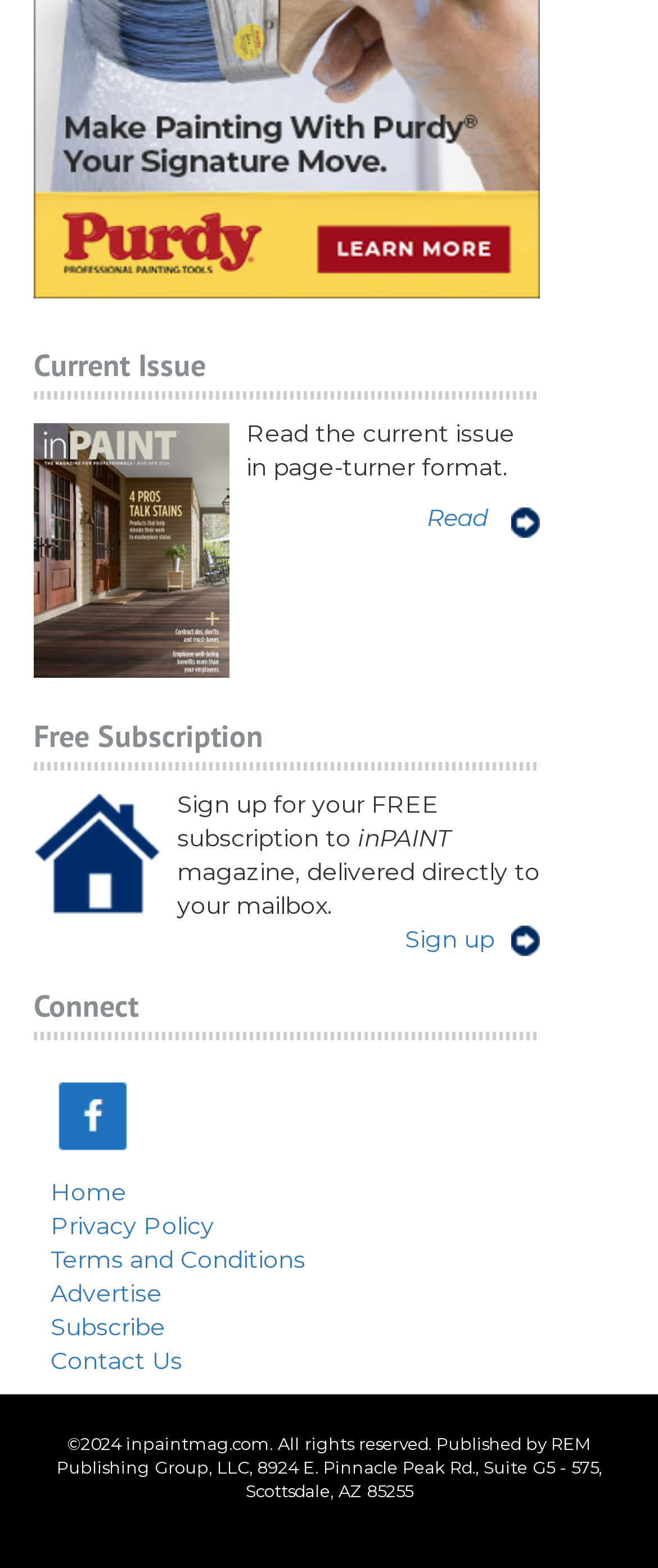Locate the bounding box coordinates of the clickable region to complete the following instruction: "Sign up for a free subscription."

[0.615, 0.589, 0.821, 0.608]